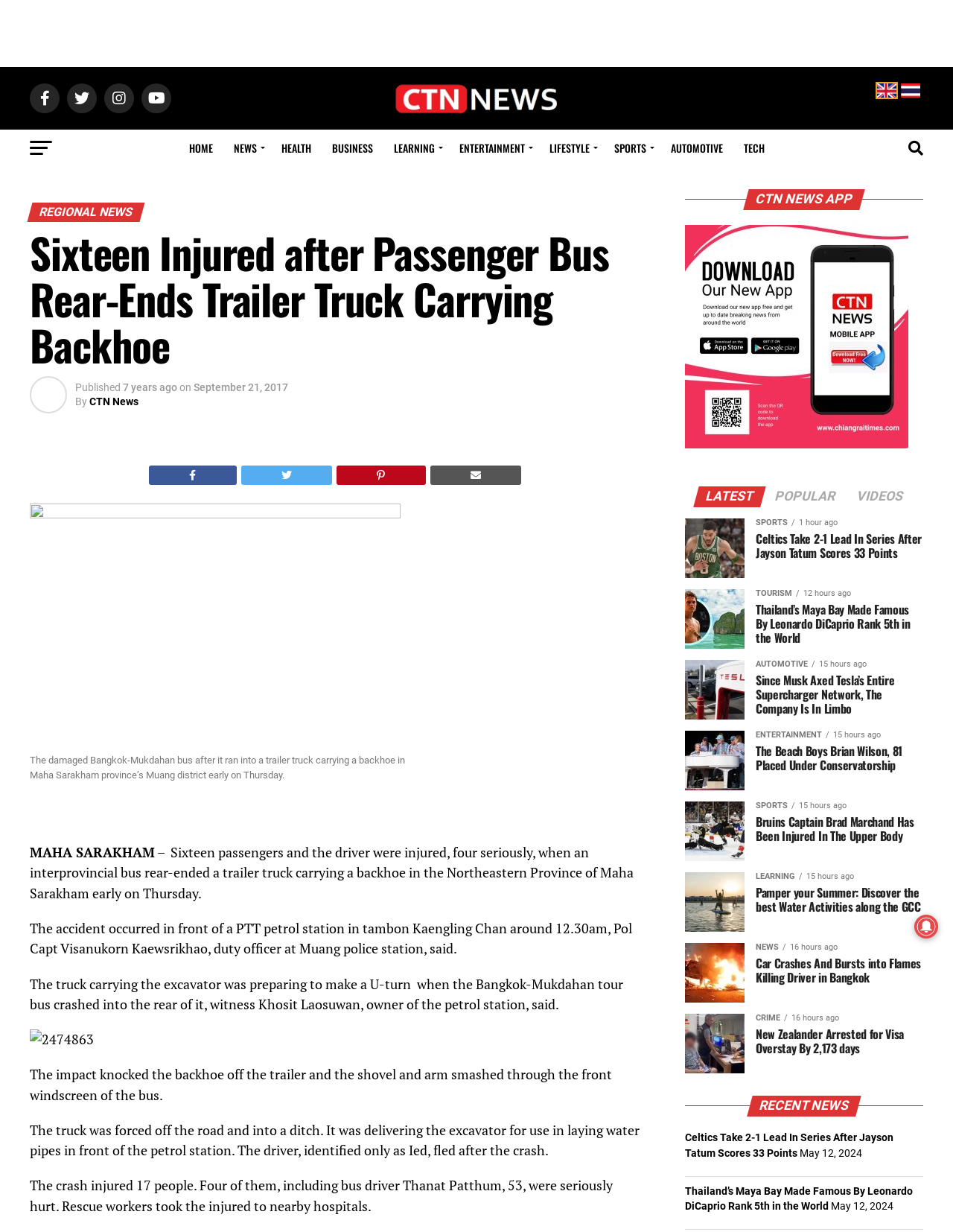Determine the bounding box coordinates of the element that should be clicked to execute the following command: "Visit HEALTH page".

[0.286, 0.105, 0.336, 0.136]